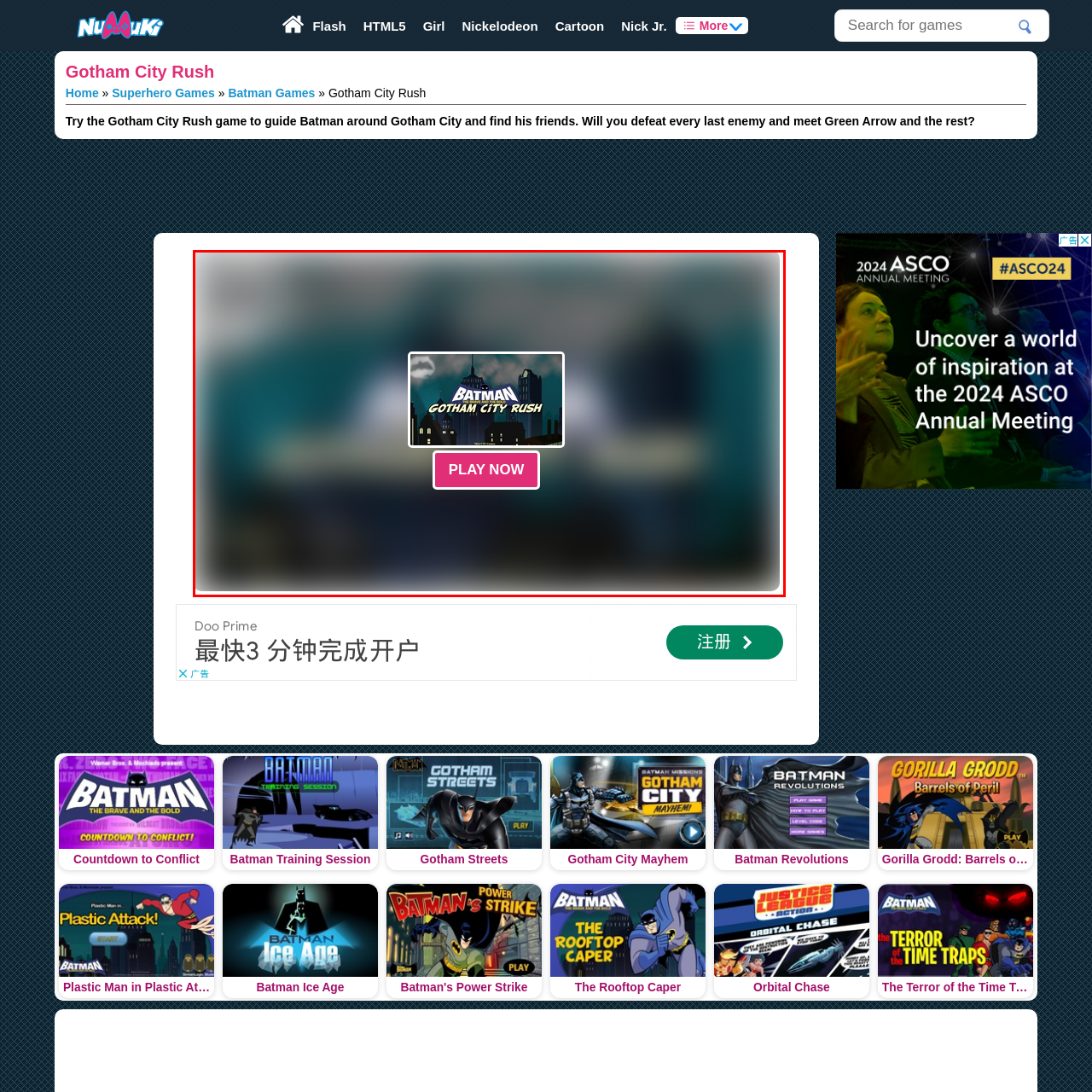Elaborate on the image enclosed by the red box with a detailed description.

The image showcases the vibrant title card for the game "Batman: Gotham City Rush," prominently displayed against a colorful backdrop of Gotham's skyline. This playful design features the iconic Batman logo, indicating an engaging gaming experience. At the bottom, a bright pink button invites players to "PLAY NOW," encouraging them to dive into the adventure of guiding Batman through the streets of Gotham City. The overall aesthetic is inviting and reminiscent of animated superhero themes, appealing to fans of the genre and gaming enthusiasts alike.